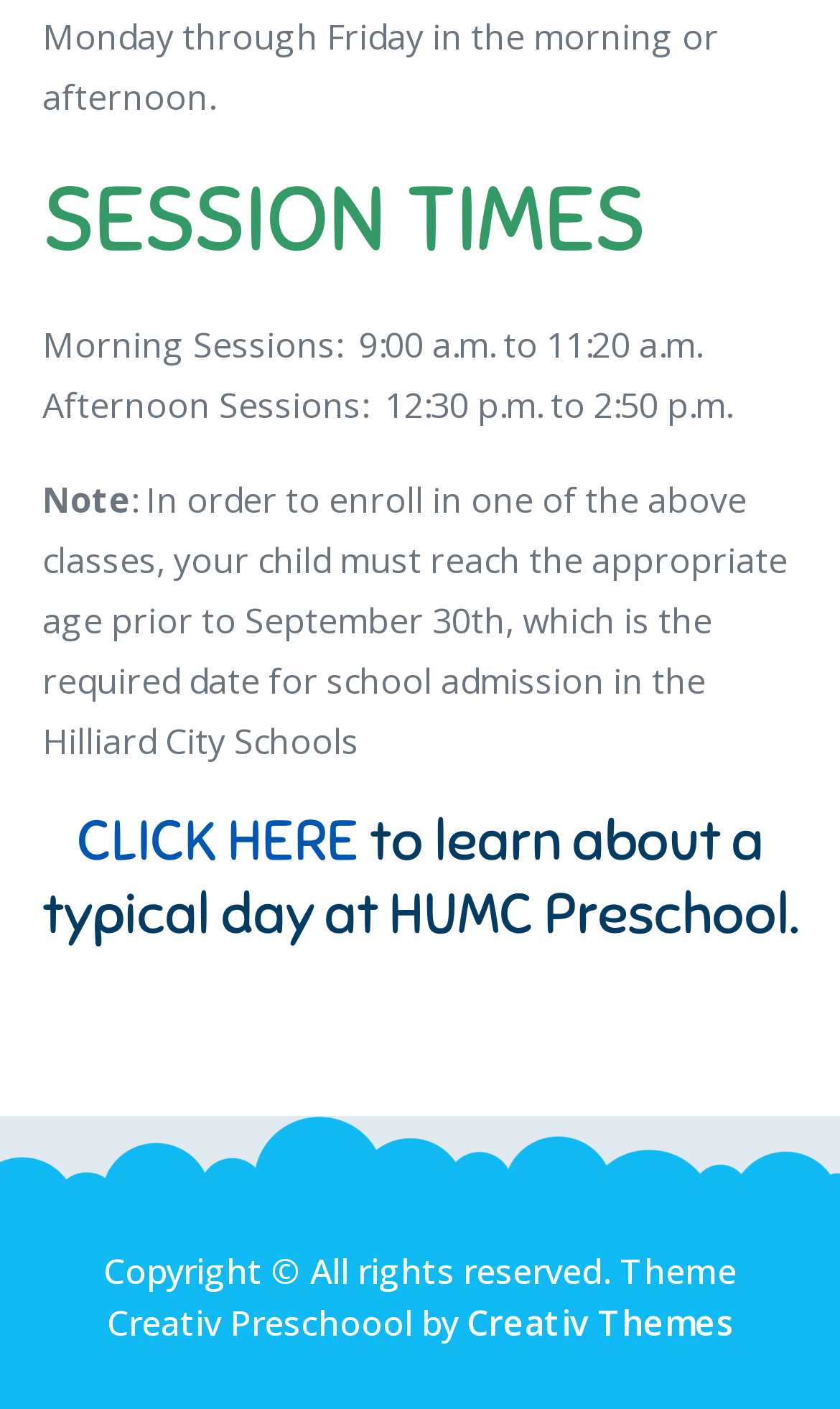What is the required date for school admission in Hilliard City Schools?
Please provide a single word or phrase based on the screenshot.

September 30th